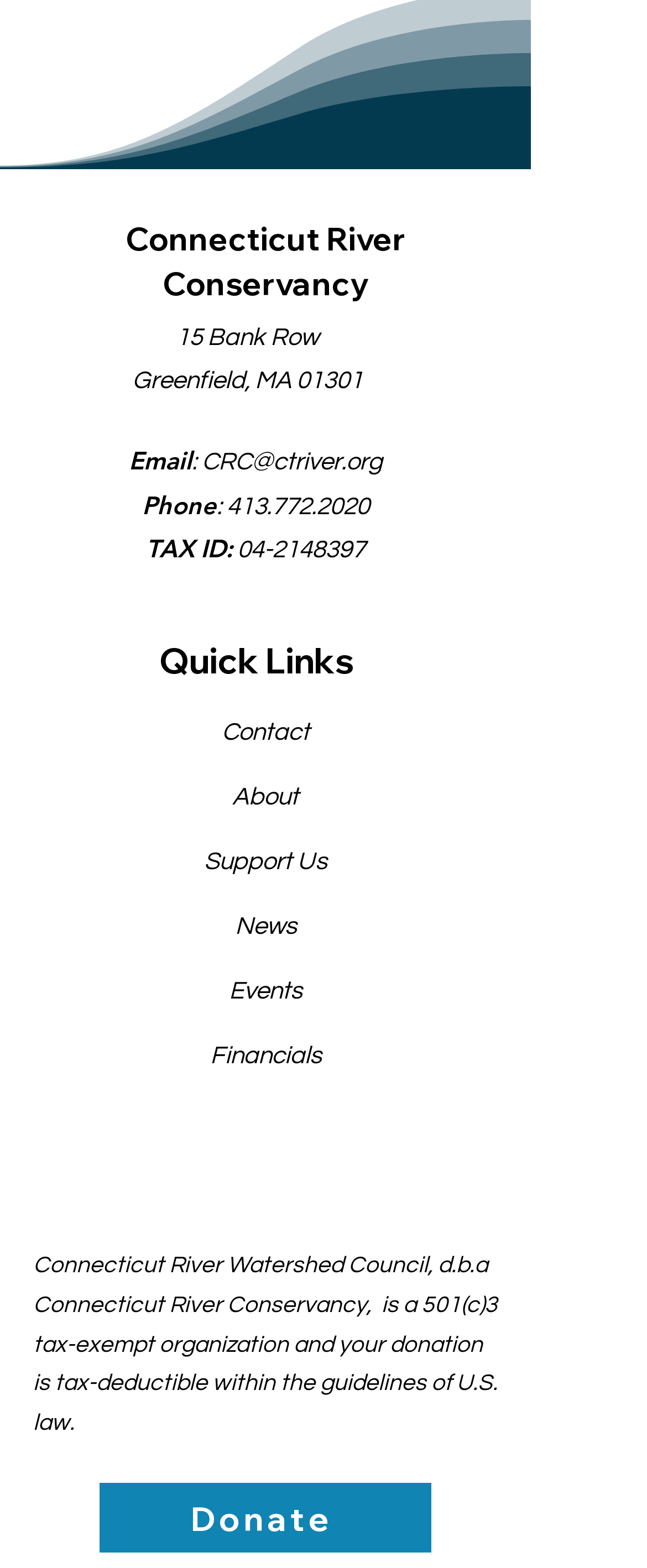Based on the image, give a detailed response to the question: What is the tax ID of Connecticut River Conservancy?

I found the tax ID by looking at the link element with ID 217, which contains the tax ID. I determined that this element is a tax ID because it is labeled as 'TAX ID:' in the preceding static text element with ID 215.